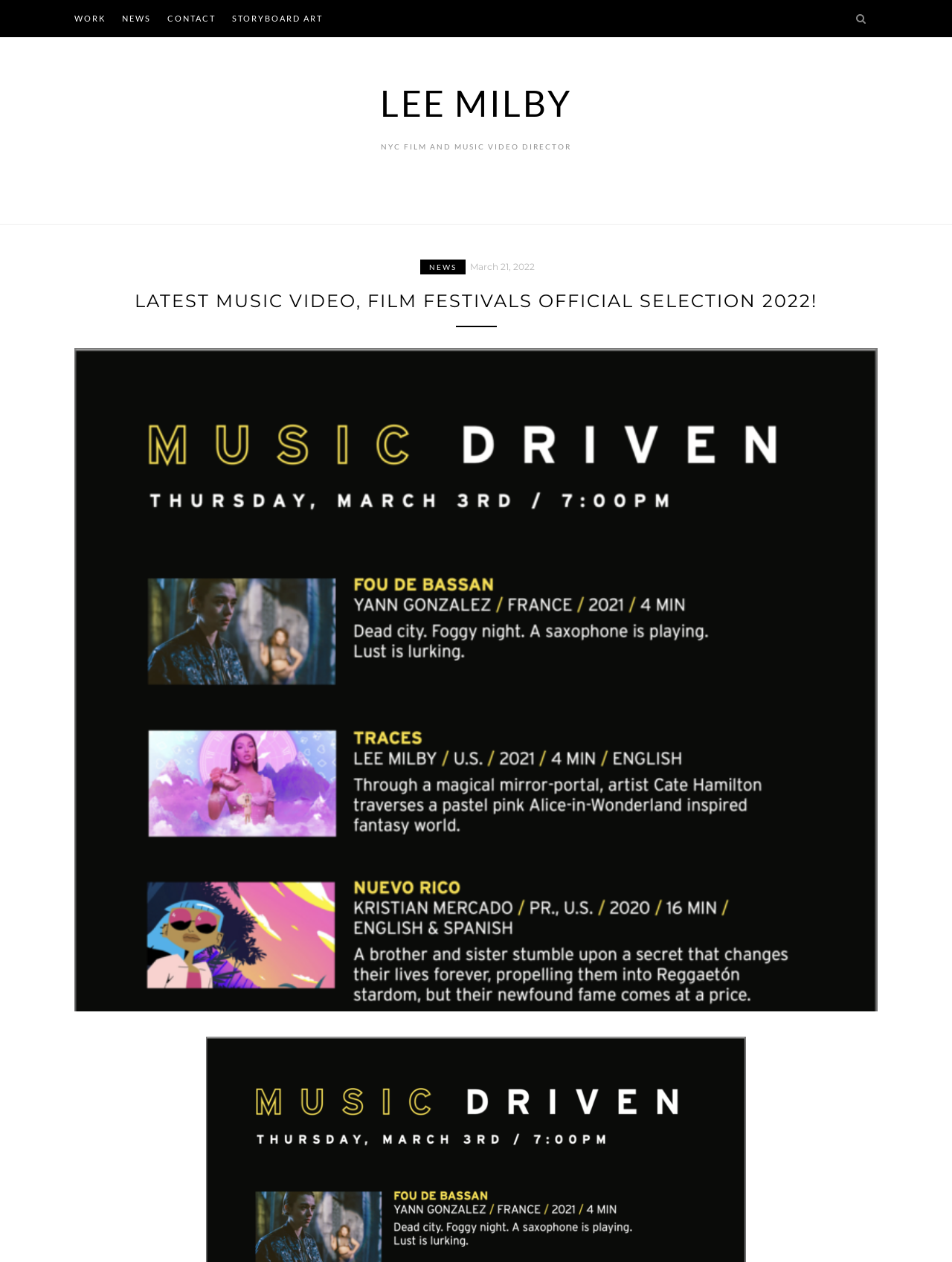Reply to the question with a single word or phrase:
What is the date of the latest news?

March 21, 2022